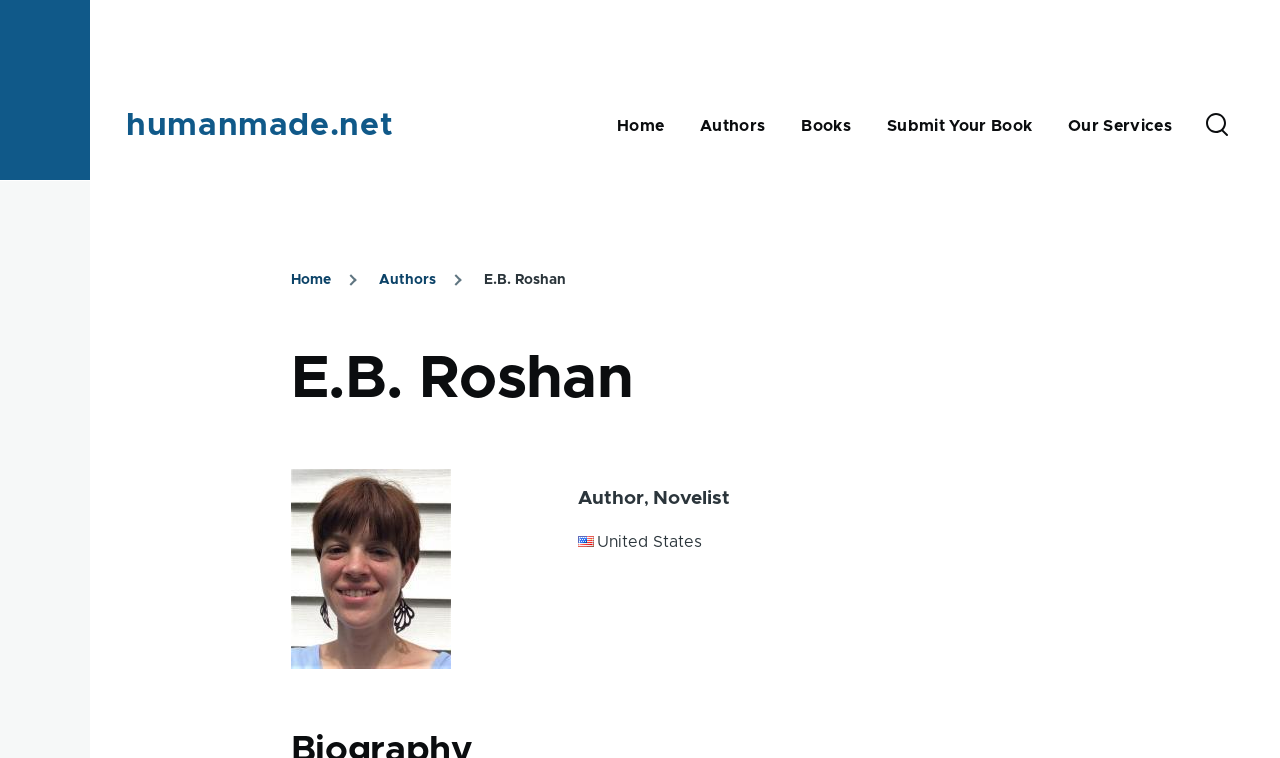Please determine the bounding box coordinates of the element to click in order to execute the following instruction: "Skip to main content". The coordinates should be four float numbers between 0 and 1, specified as [left, top, right, bottom].

[0.0, 0.0, 1.0, 0.024]